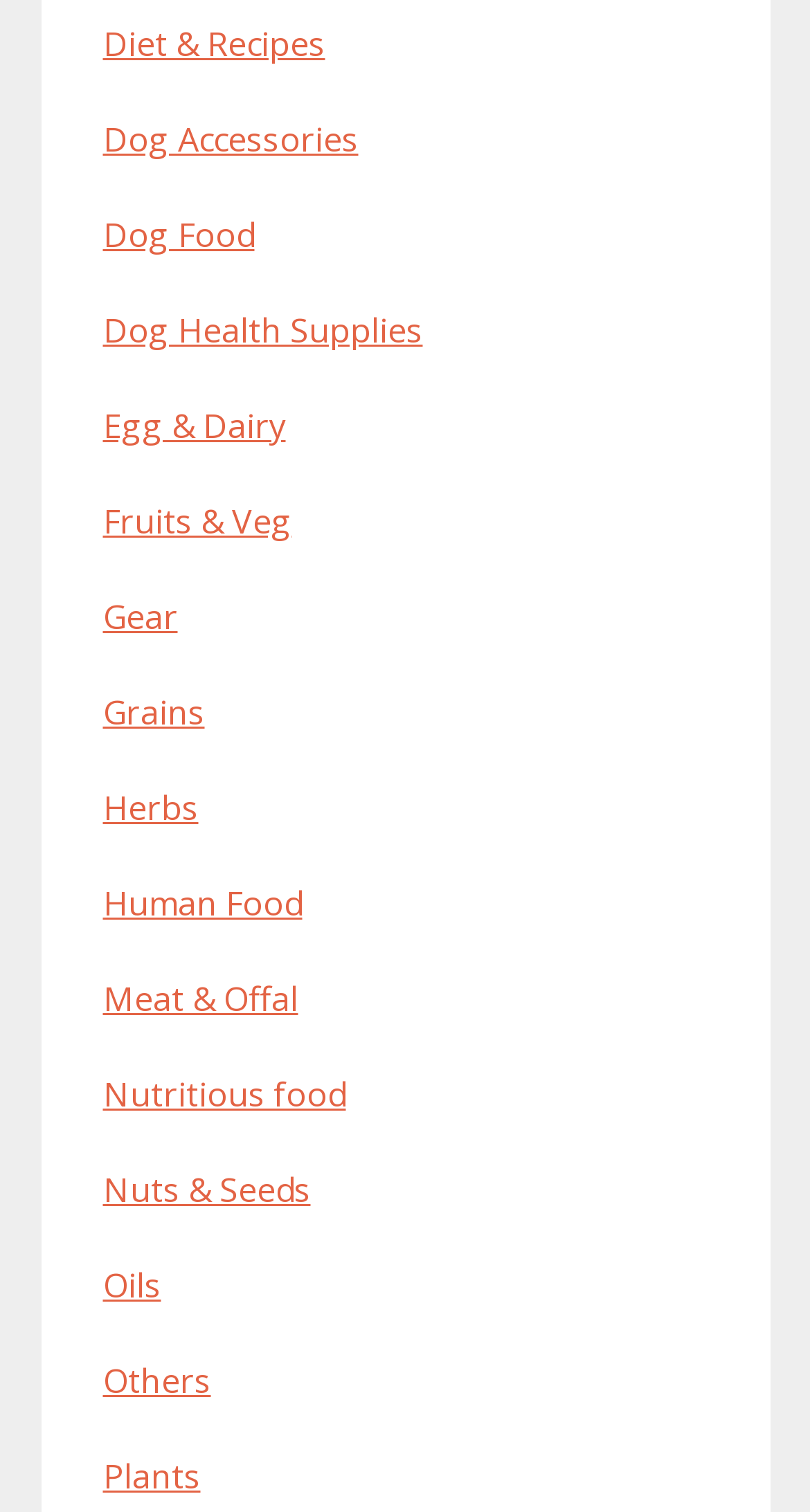Determine the bounding box coordinates of the target area to click to execute the following instruction: "Browse dog food options."

[0.127, 0.14, 0.314, 0.17]